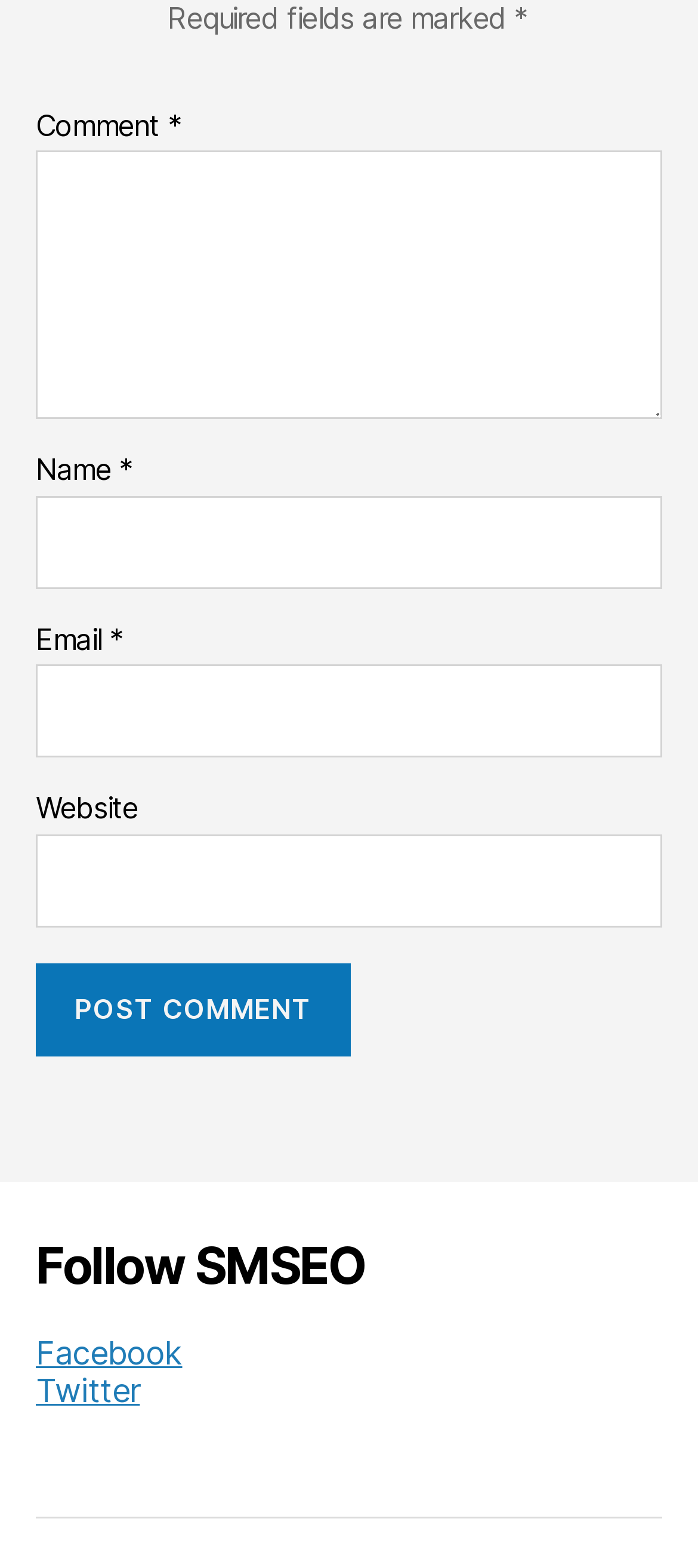Please provide a one-word or phrase answer to the question: 
How many text fields are there?

4